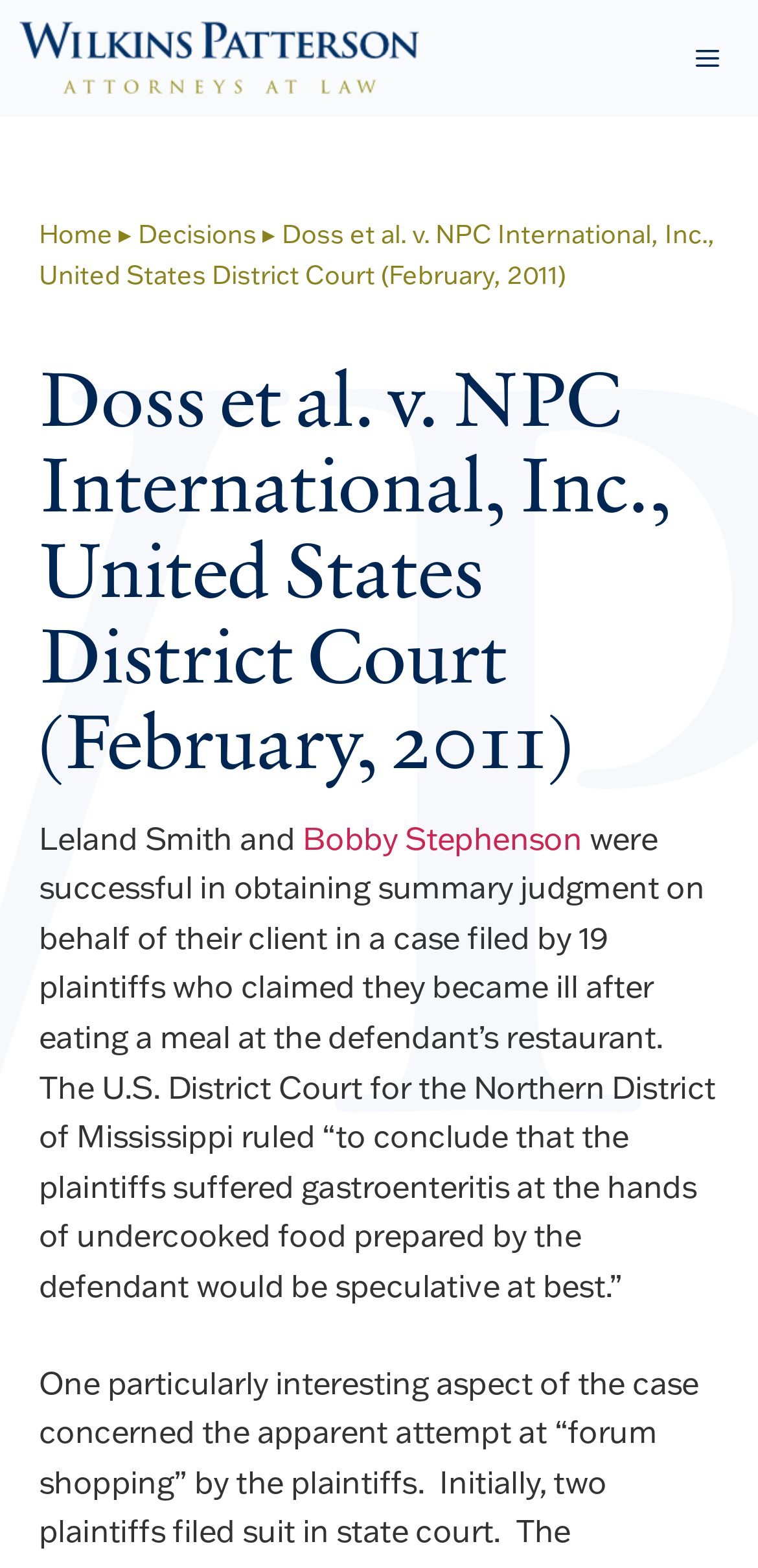Can you determine the main header of this webpage?

Doss et al. v. NPC International, Inc., United States District Court (February, 2011)